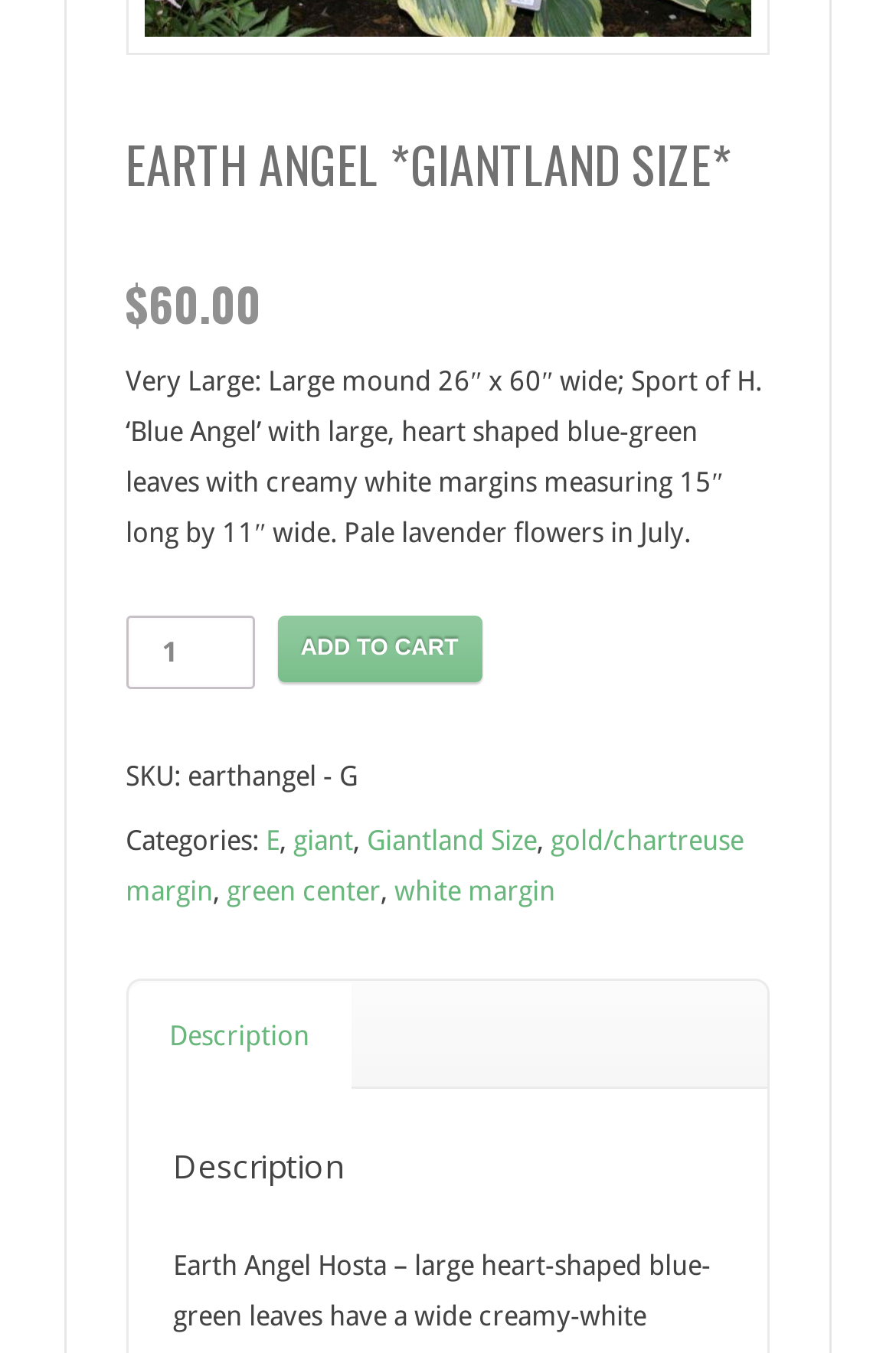Analyze the image and provide a detailed answer to the question: What is the size of this product?

The size of the product can be found in the StaticText element with the text 'Very Large: Large mound 26″ x 60″ wide; ...'. This element is a sibling of the heading element and has a bounding box with coordinates [0.141, 0.269, 0.851, 0.405]. The size is mentioned in the text as '26″ x 60″ wide'.